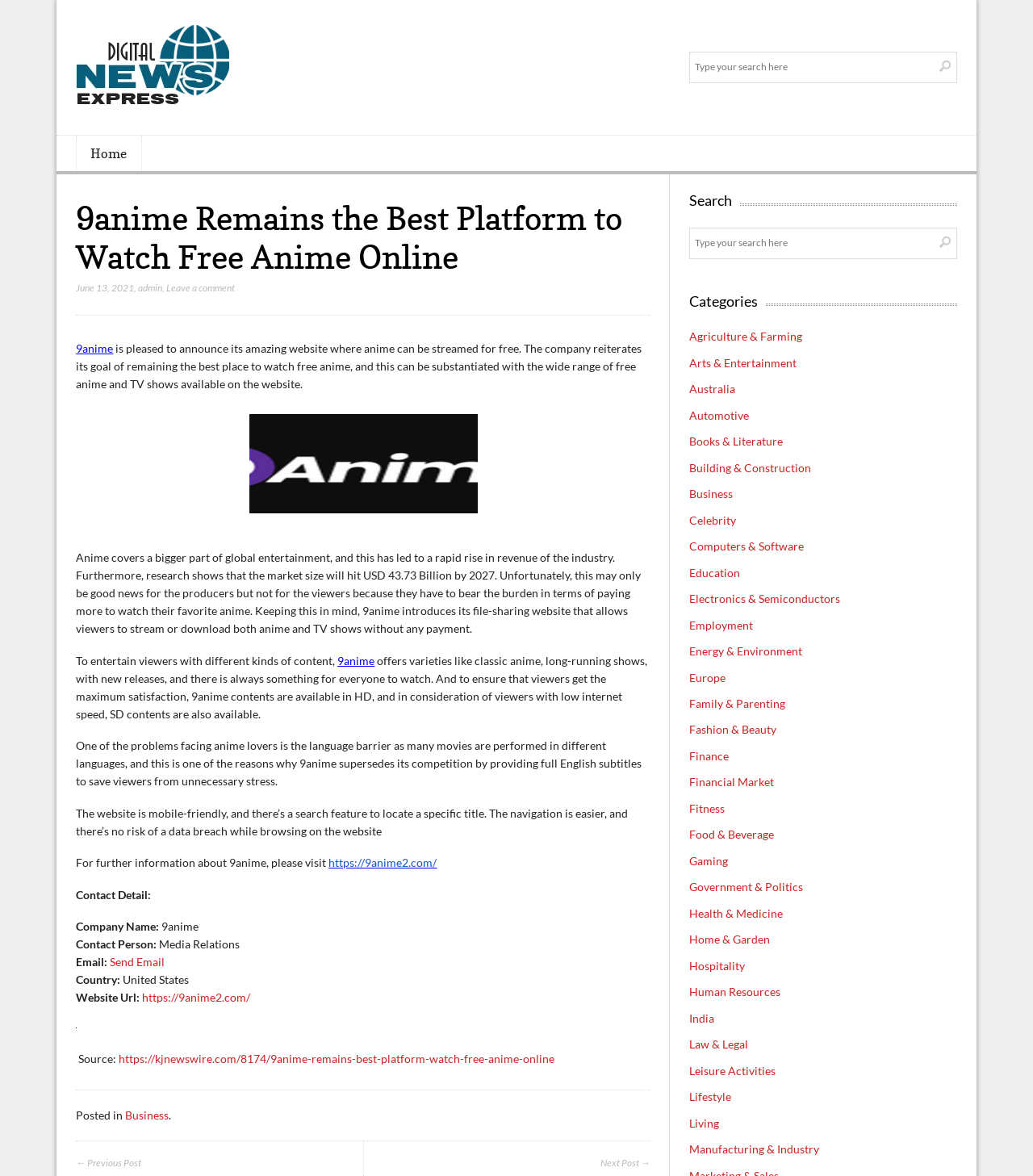Please analyze the image and give a detailed answer to the question:
Is the website mobile-friendly?

The webpage mentions that the website is mobile-friendly, indicating that users can access the website and stream anime on their mobile devices.